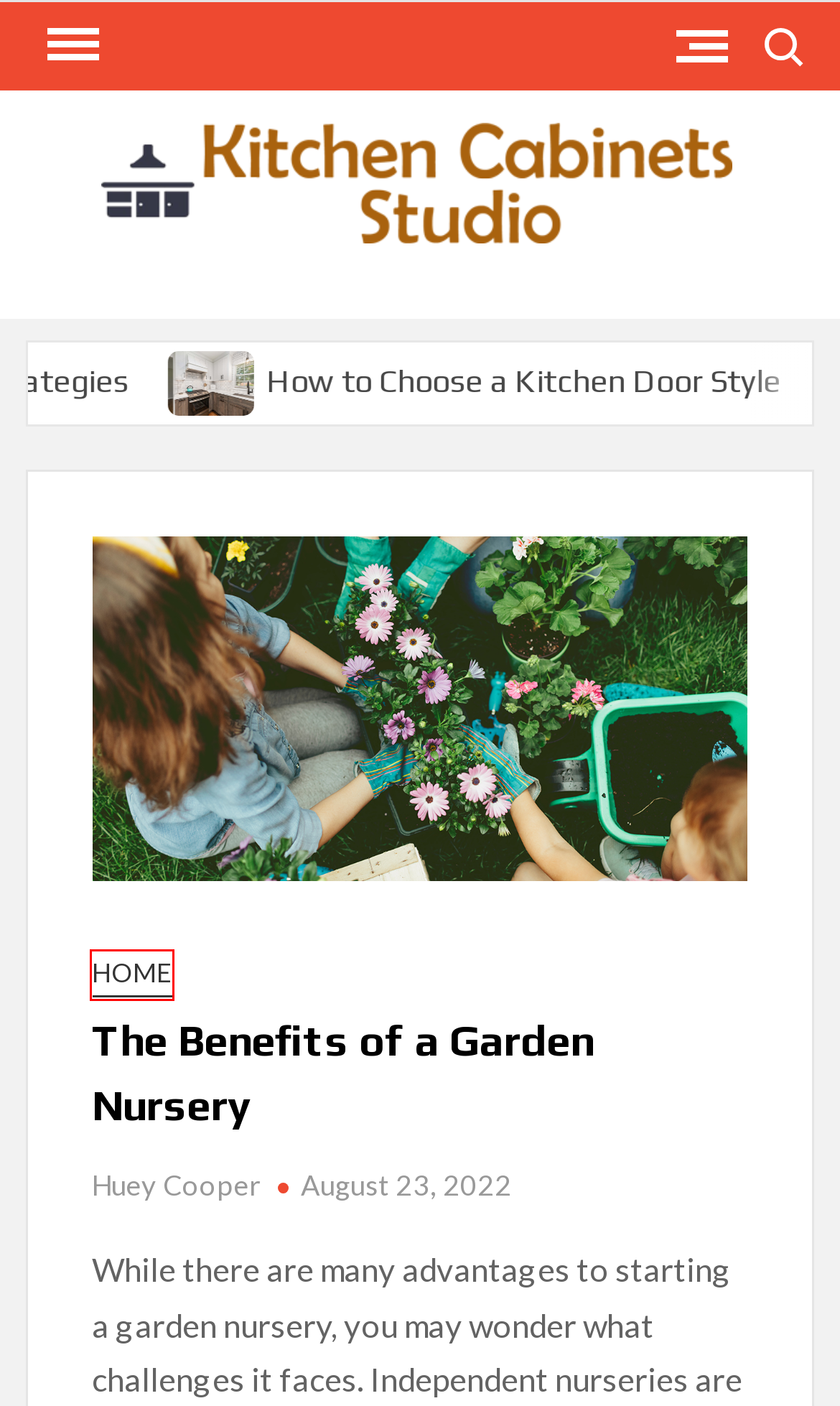Given a screenshot of a webpage with a red bounding box, please pick the webpage description that best fits the new webpage after clicking the element inside the bounding box. Here are the candidates:
A. Contact - Kitchen Cabinets Studio
B. Home Appliances Archives - Kitchen Cabinets Studio
C. Home - Kitchen Cabinets Studio
D. Discovering the Charm of Decorative Floor Tiles - Kitchen Cabinets Studio
E. Home Archives - Kitchen Cabinets Studio
F. Home Design Hacks - Create a Designer Atmosphere at Home - Kitchen Cabinets Studio
G. Huey Cooper, Author at Kitchen Cabinets Studio
H. Tyra England, Author at Kitchen Cabinets Studio

E